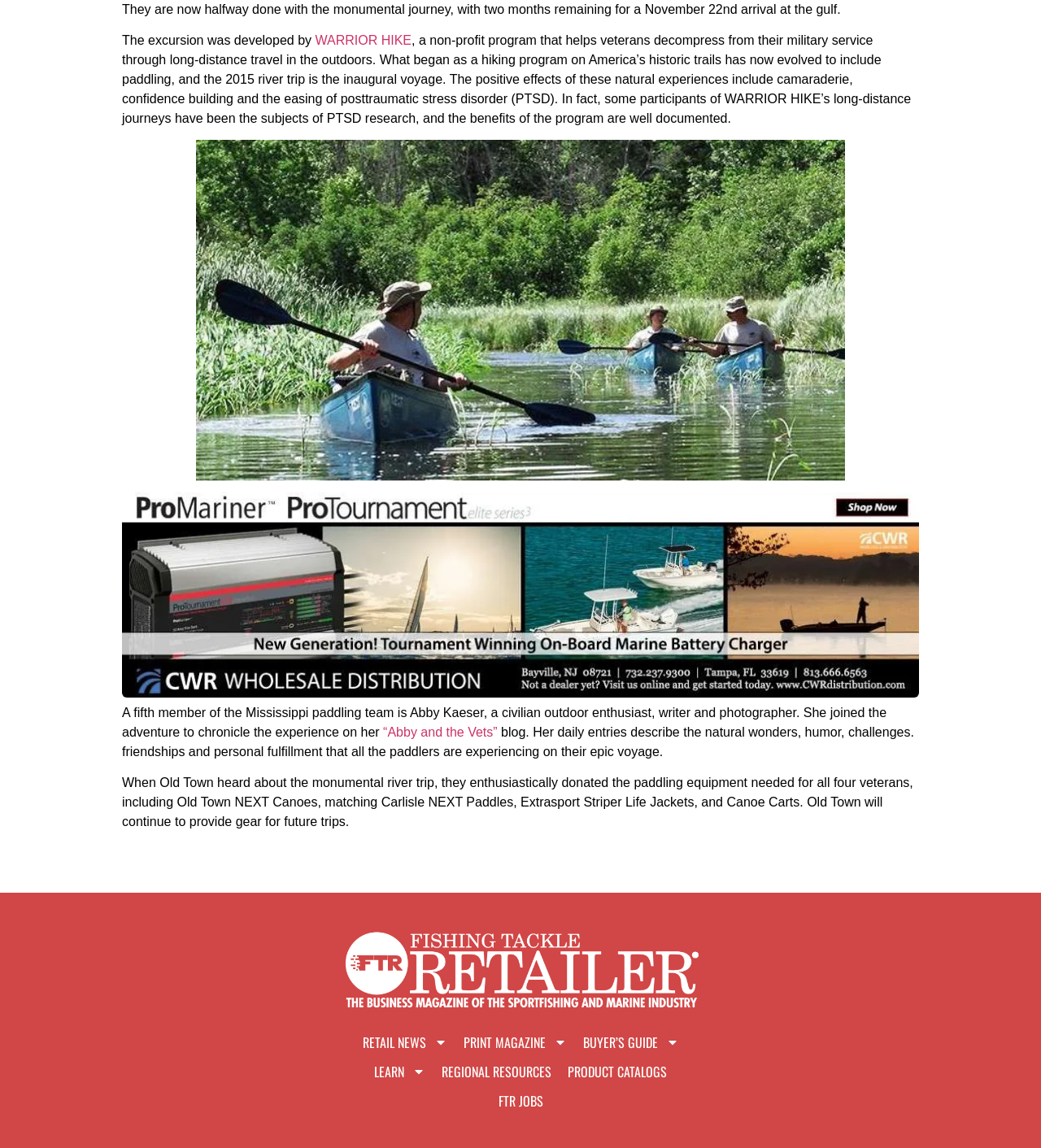Please identify the bounding box coordinates of the clickable area that will fulfill the following instruction: "Explore LEARN section". The coordinates should be in the format of four float numbers between 0 and 1, i.e., [left, top, right, bottom].

[0.352, 0.92, 0.416, 0.946]